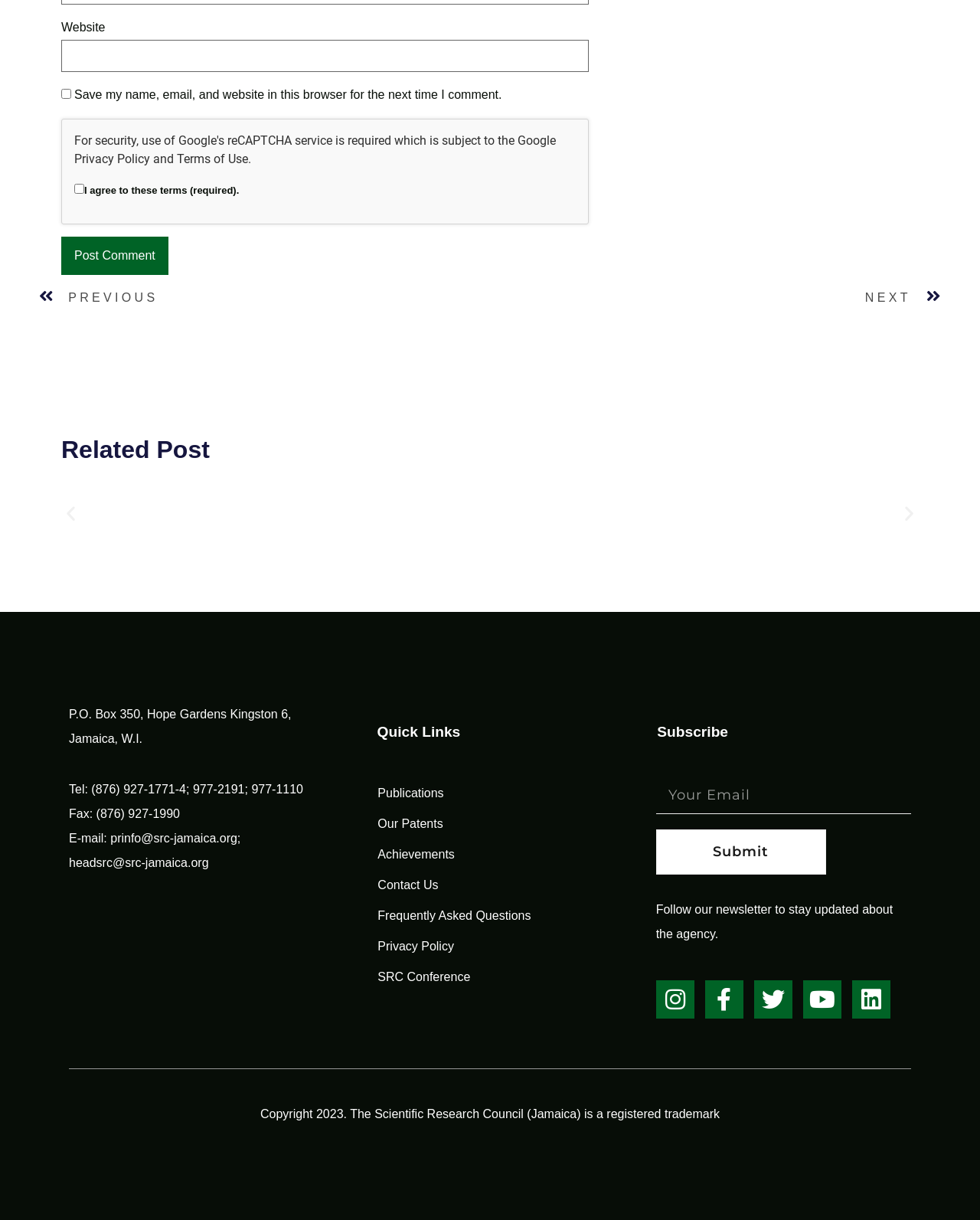Given the element description Our Patents, predict the bounding box coordinates for the UI element in the webpage screenshot. The format should be (top-left x, top-left y, bottom-right x, bottom-right y), and the values should be between 0 and 1.

[0.37, 0.663, 0.63, 0.688]